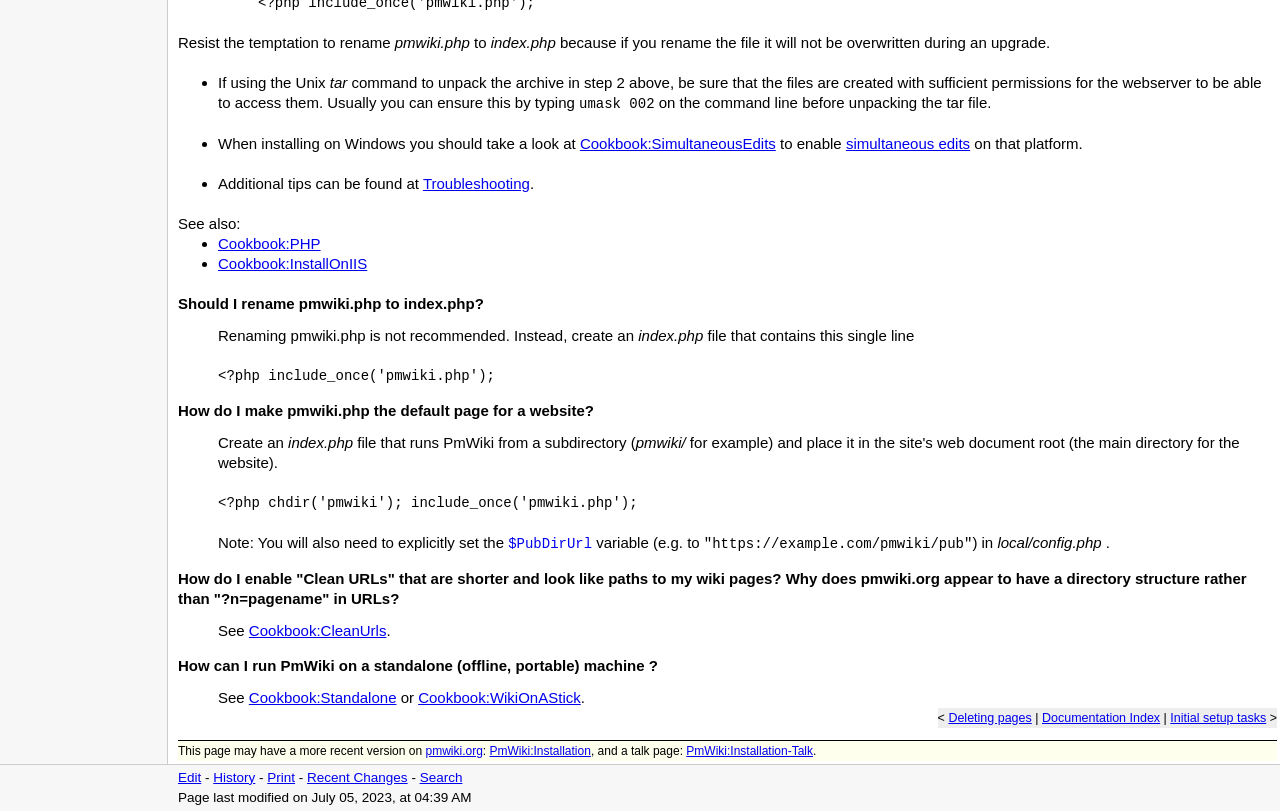Locate the bounding box coordinates of the area you need to click to fulfill this instruction: 'Click on 'Troubleshooting''. The coordinates must be in the form of four float numbers ranging from 0 to 1: [left, top, right, bottom].

[0.33, 0.215, 0.414, 0.236]